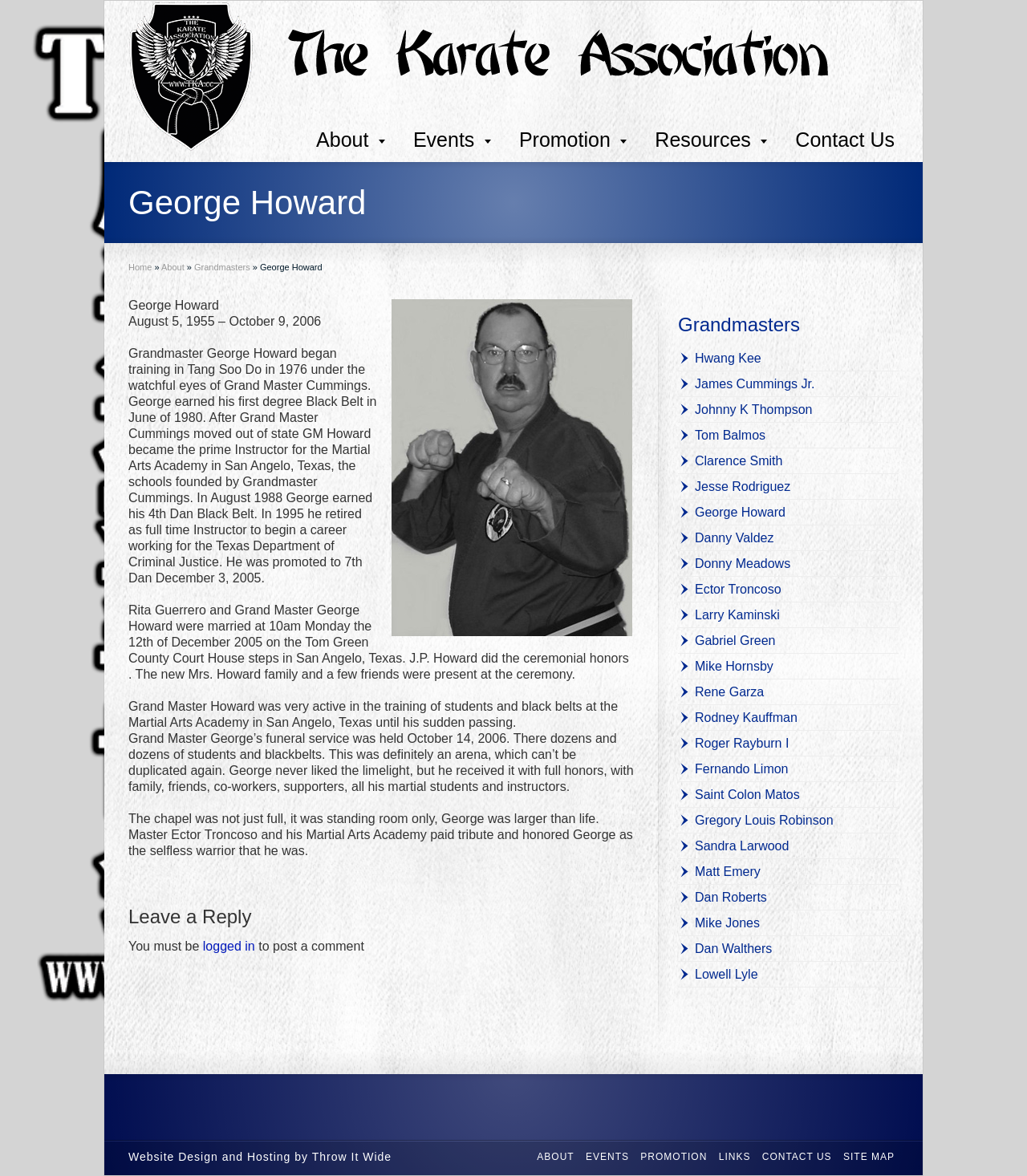Determine the bounding box coordinates of the region to click in order to accomplish the following instruction: "View Grandmaster George Howard's profile". Provide the coordinates as four float numbers between 0 and 1, specifically [left, top, right, bottom].

[0.381, 0.254, 0.616, 0.541]